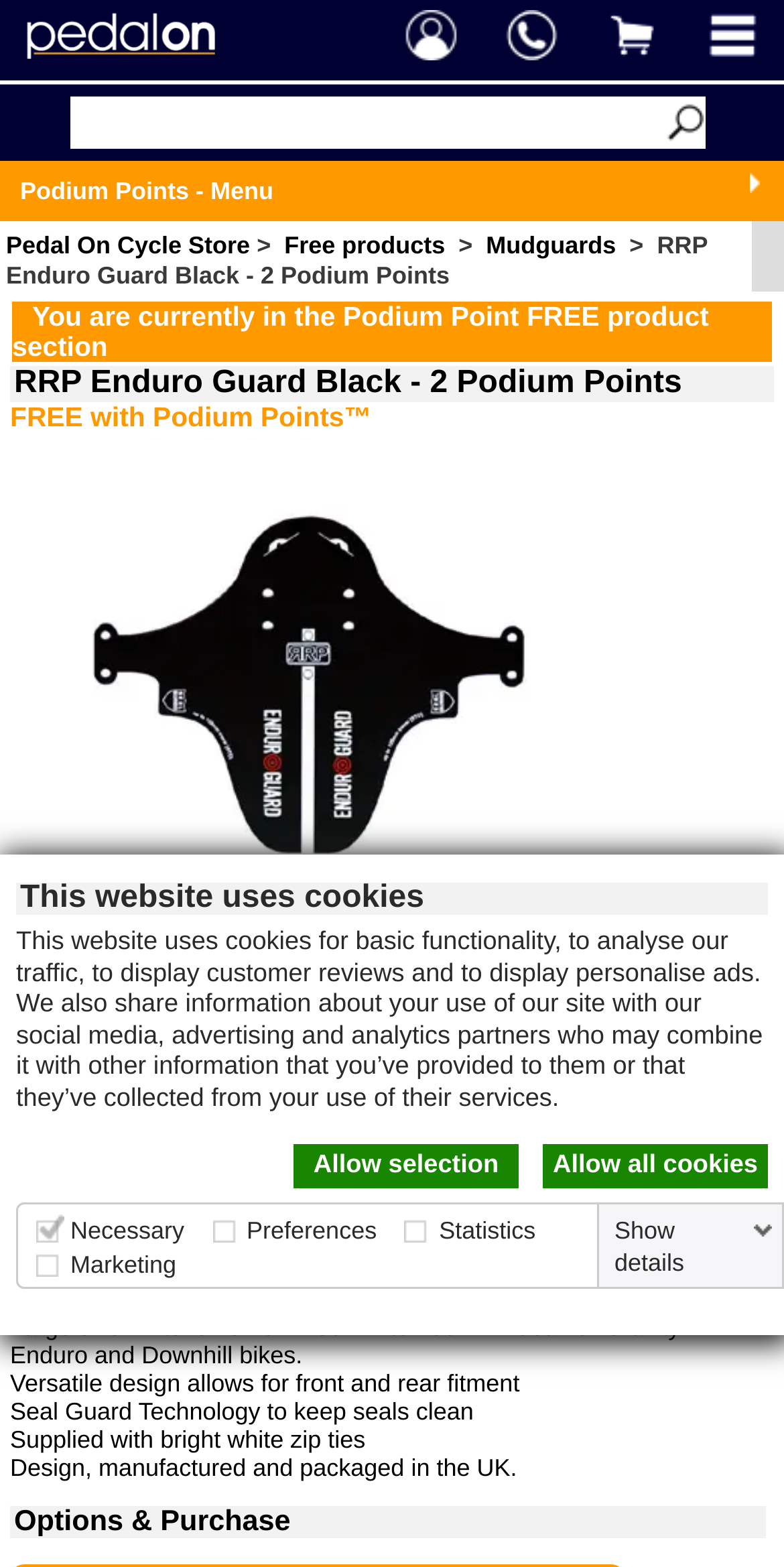Identify the bounding box of the UI element that matches this description: "Podium Points - Menu".

[0.0, 0.103, 1.0, 0.141]